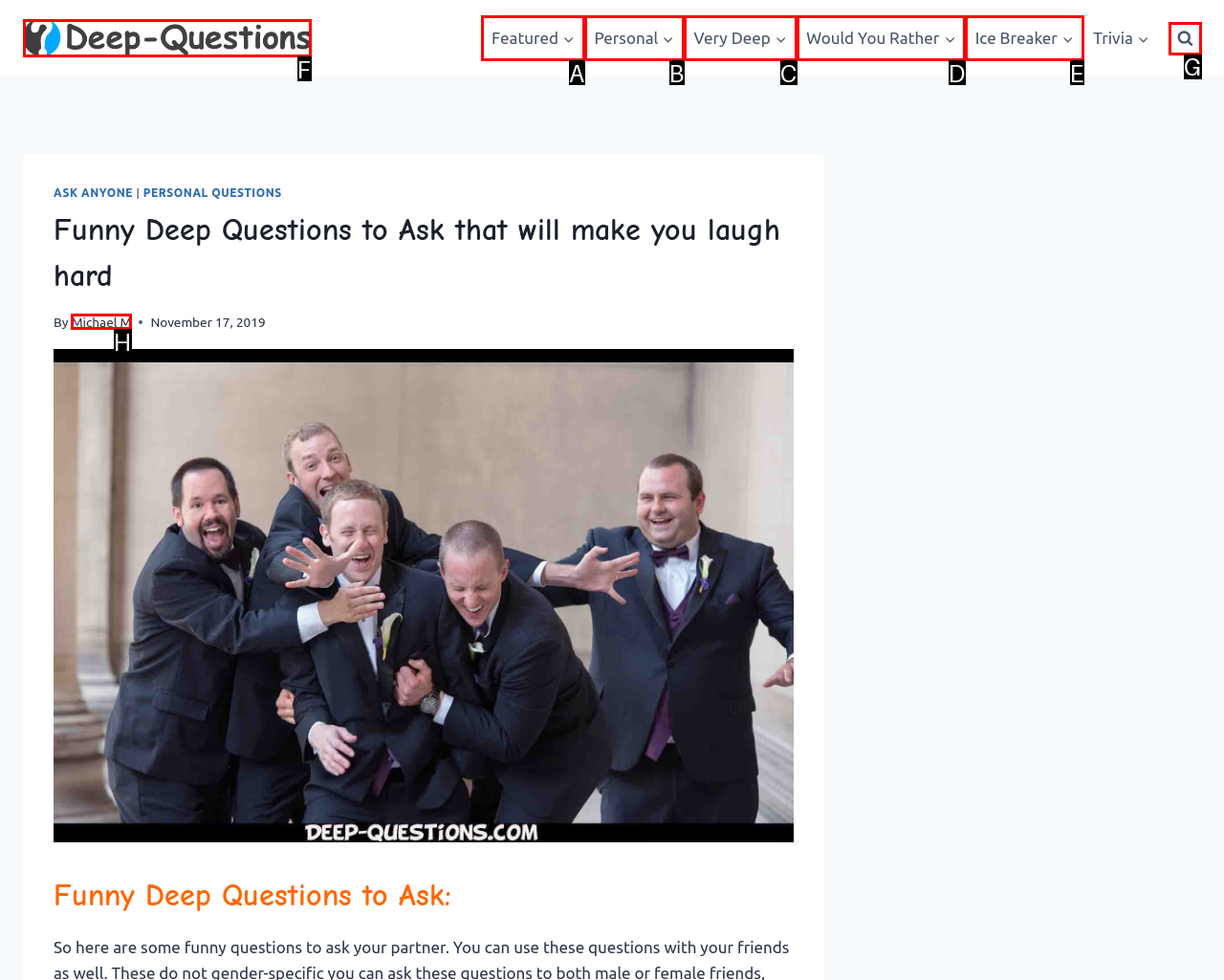Tell me which option best matches this description: Would You RatherExpand
Answer with the letter of the matching option directly from the given choices.

D